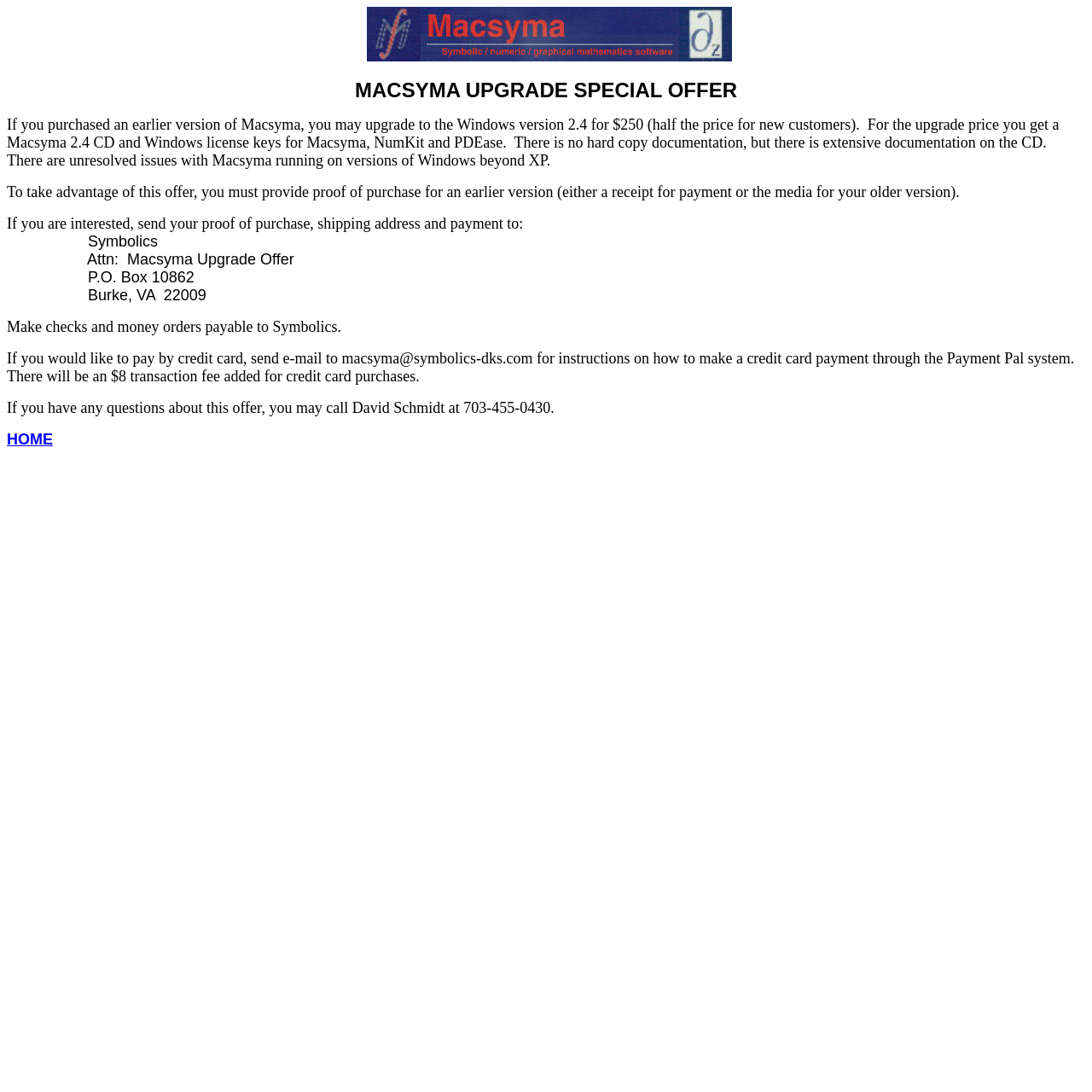Use the information in the screenshot to answer the question comprehensively: What is required to take advantage of the upgrade offer?

The webpage states that to take advantage of the upgrade offer, you must provide proof of purchase for an earlier version, which can be either a receipt for payment or the media for your older version.